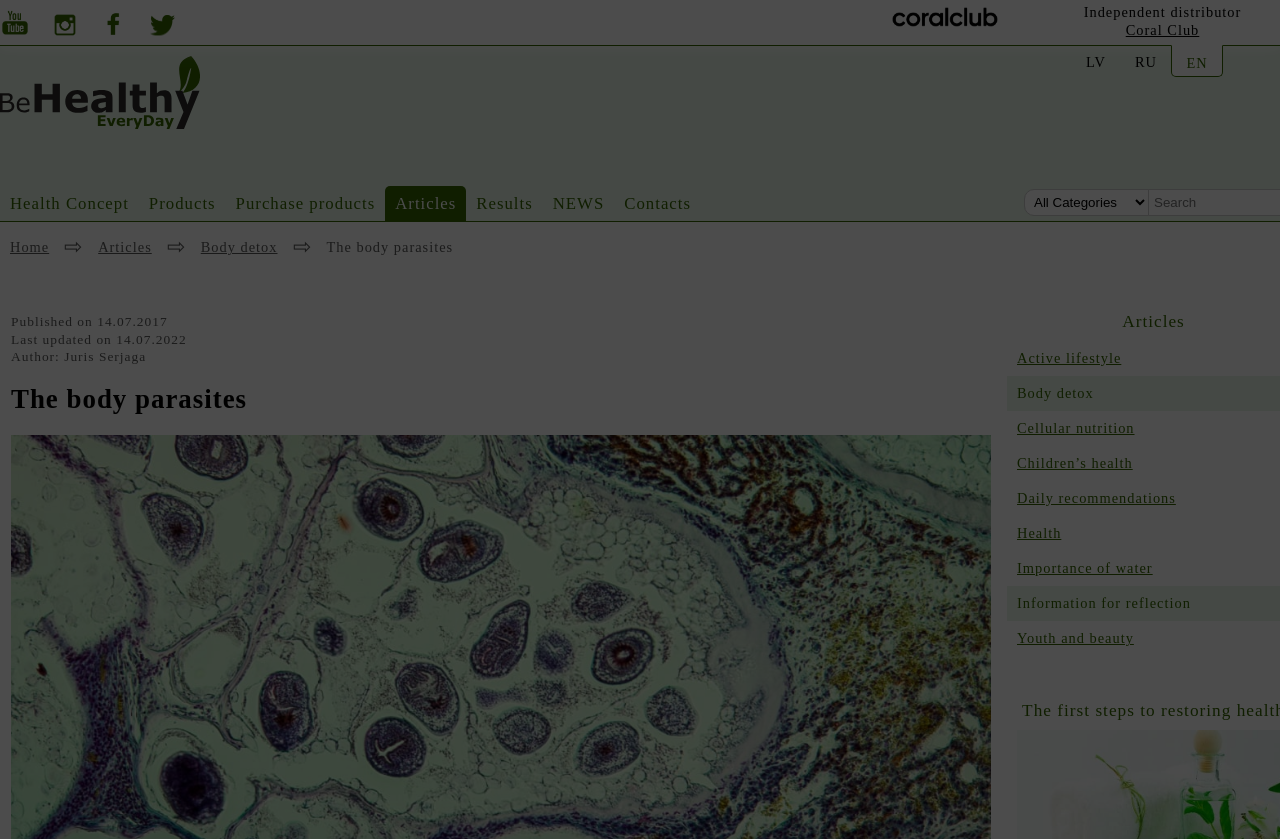What language options are available?
Based on the image, respond with a single word or phrase.

LV, RU, EN